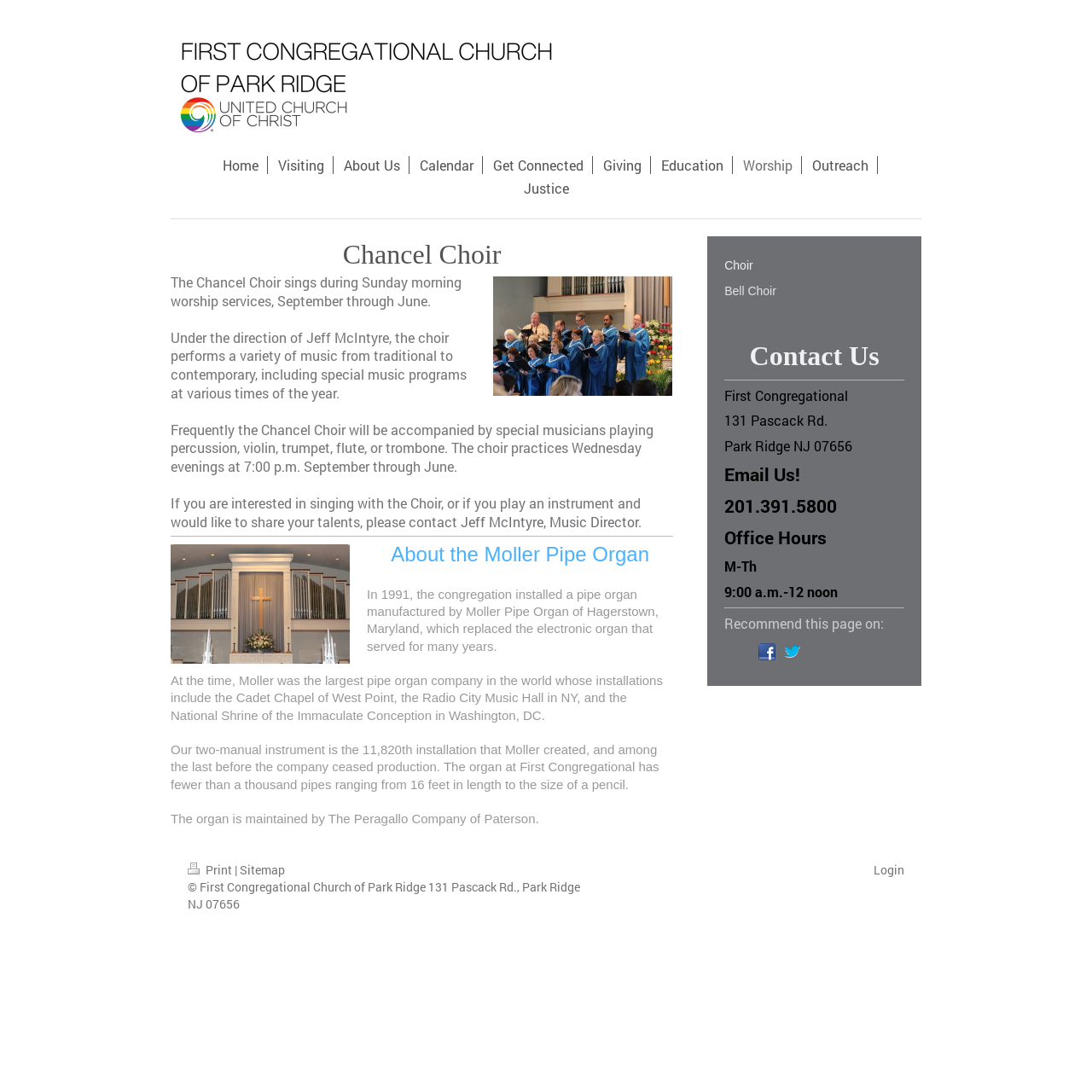Respond to the following query with just one word or a short phrase: 
What is the name of the church?

First Congregational Church of Park Ridge